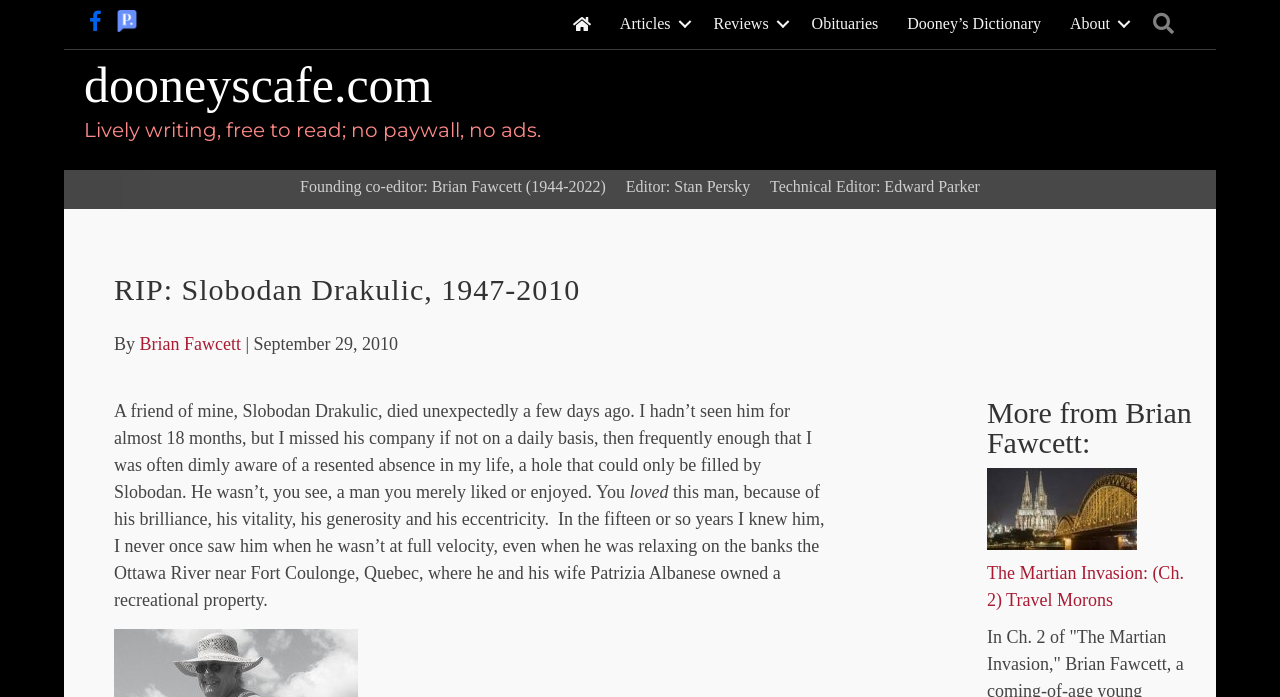What is the location of the recreational property owned by Slobodan Drakulic and his wife?
Based on the image, answer the question in a detailed manner.

I found the answer by looking at the StaticText element with the text '...on the banks the Ottawa River near Fort Coulonge, Quebec, where he and his wife Patrizia Albanese owned a recreational property.' which indicates that the recreational property is located on the Ottawa River near Fort Coulonge, Quebec.